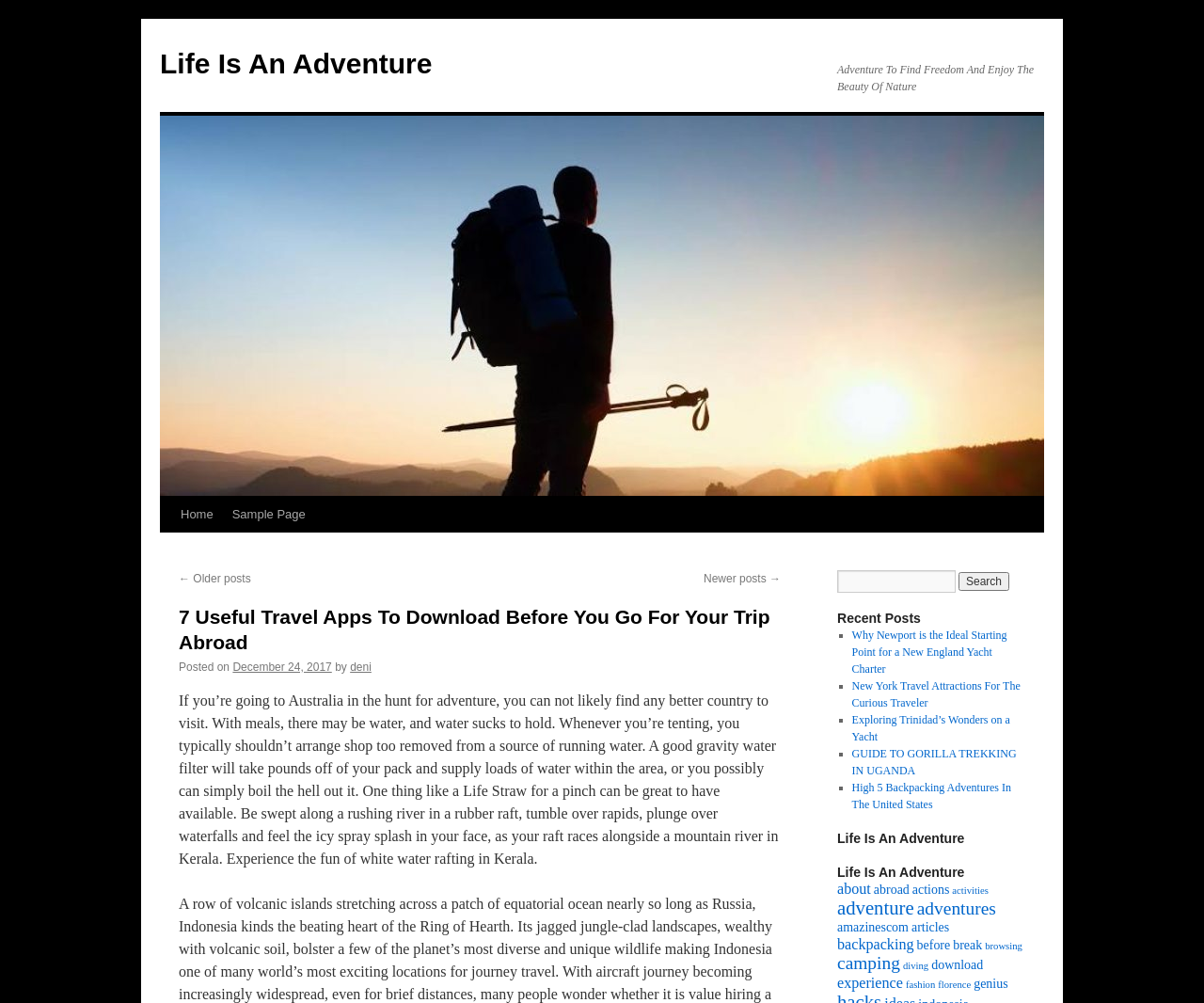Please answer the following question using a single word or phrase: 
What is the purpose of the search bar?

To search the blog